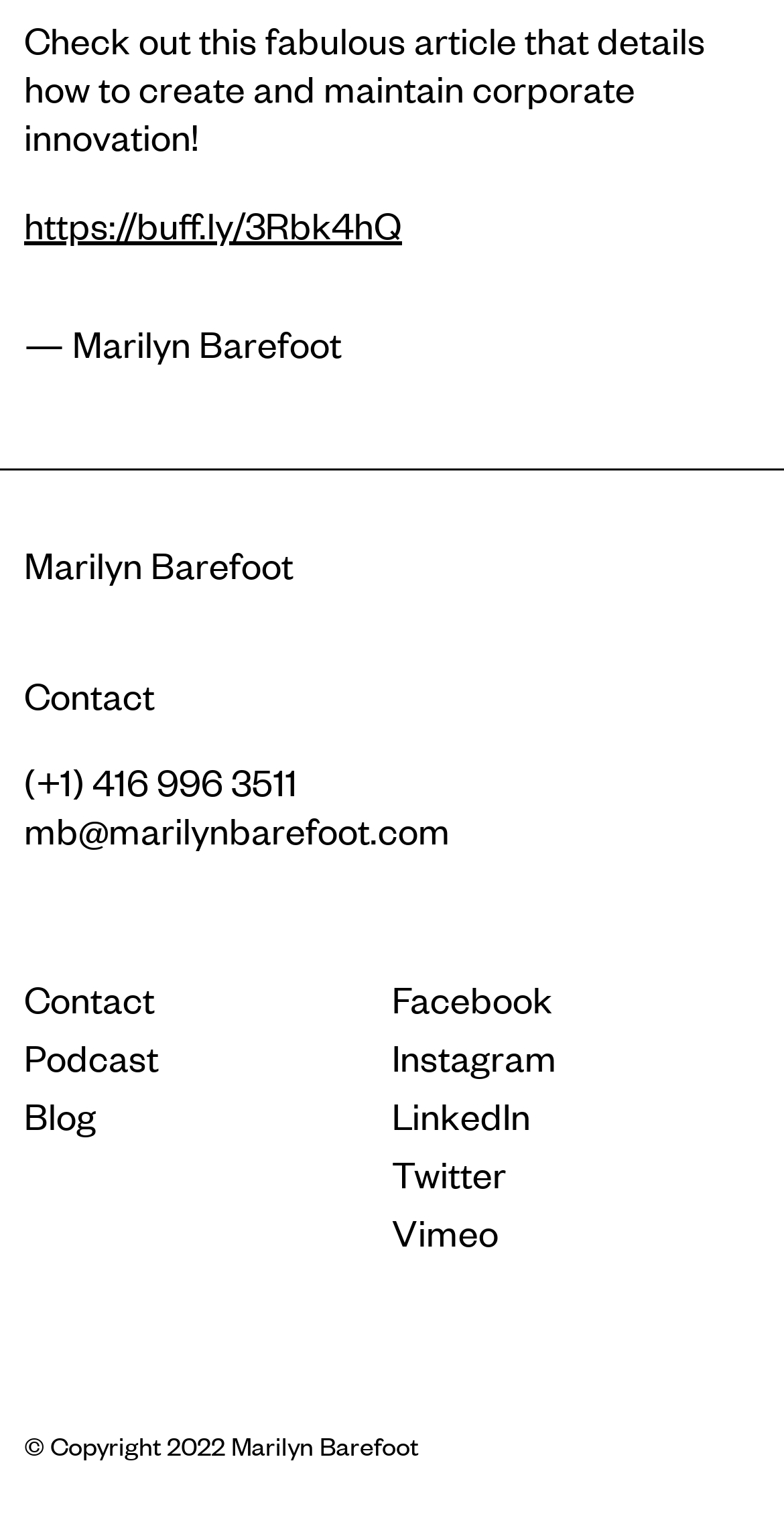What social media platforms is the author on? Please answer the question using a single word or phrase based on the image.

Facebook, Instagram, LinkedIn, Twitter, Vimeo